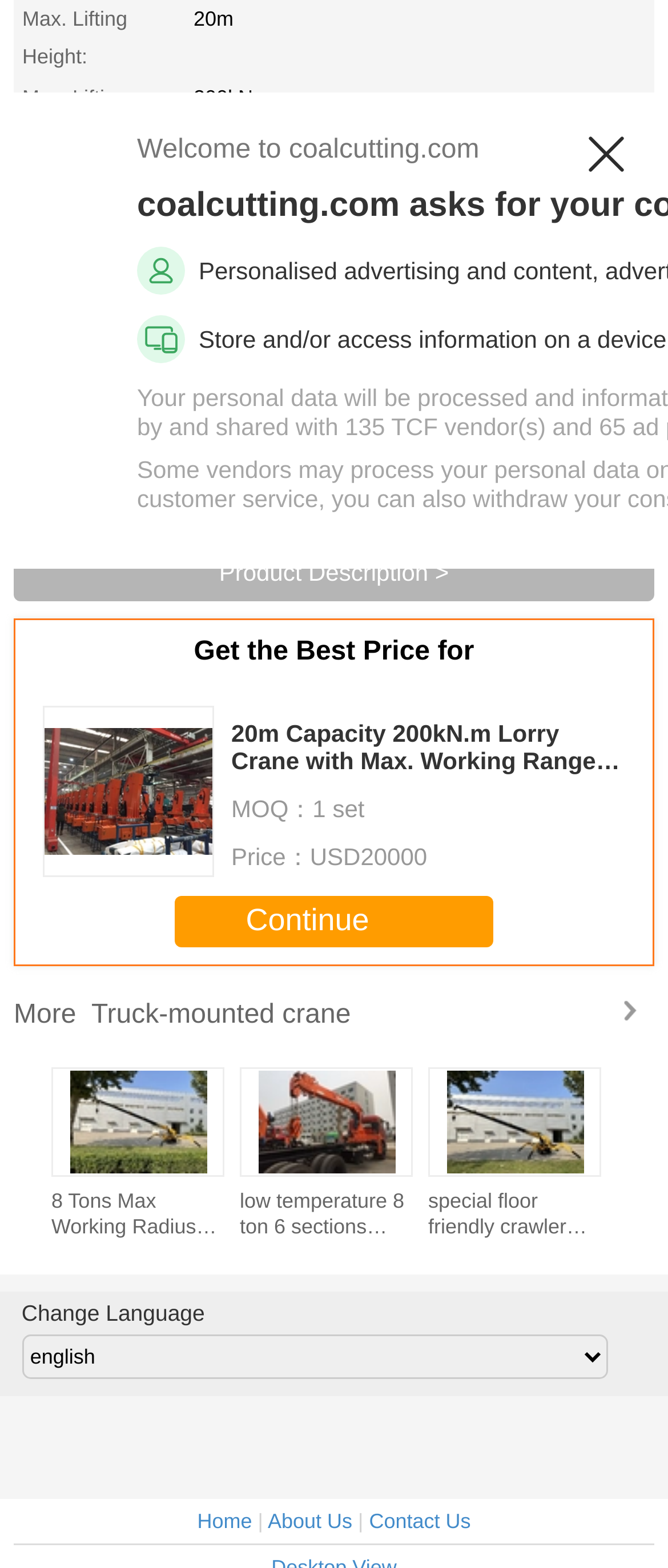What are the tags associated with the product?
Please give a well-detailed answer to the question.

The webpage displays a section with tags associated with the product, which include 'lifting machine', 'material handling', and 'crane'.